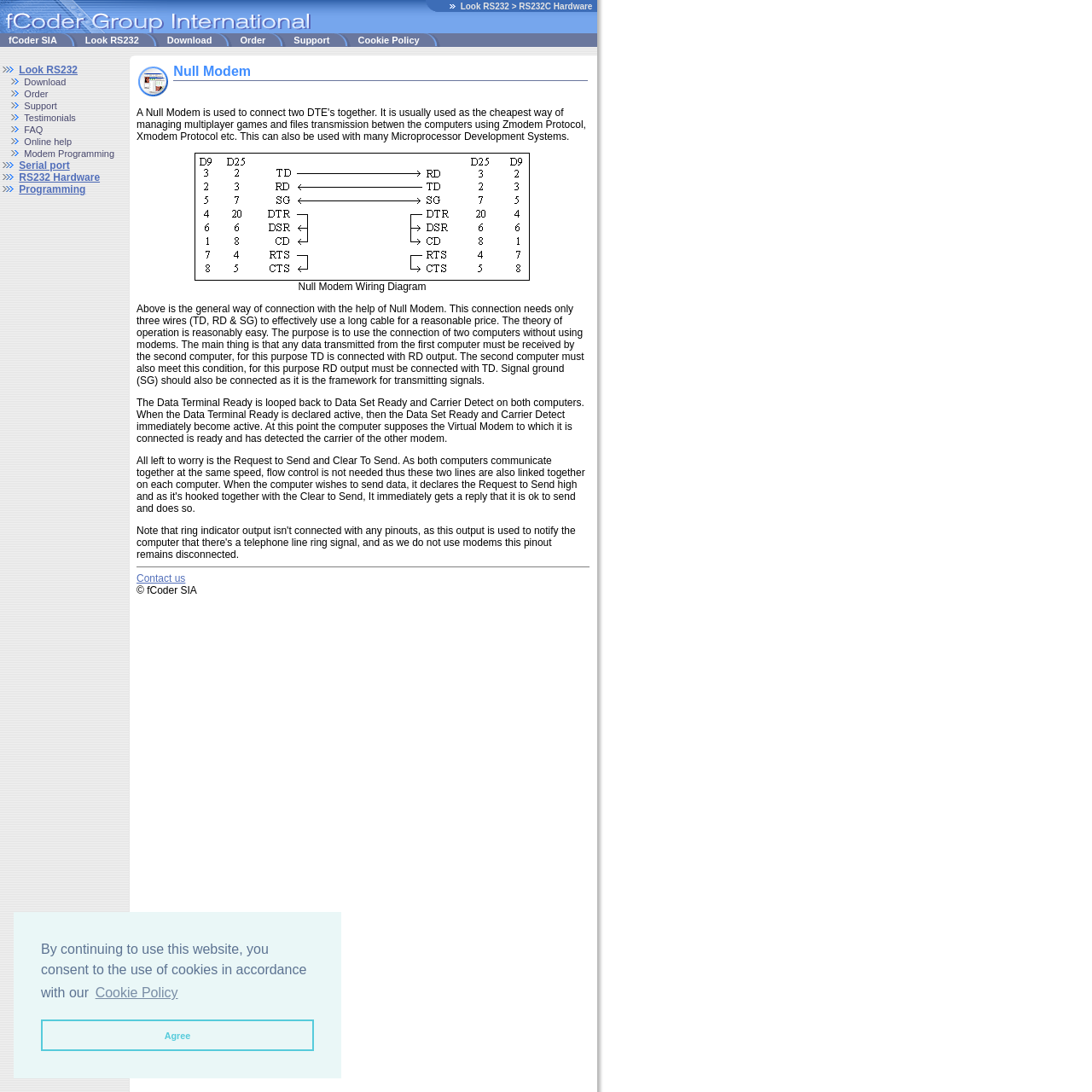Give a short answer using one word or phrase for the question:
What is the topic of the webpage?

RS232 programming